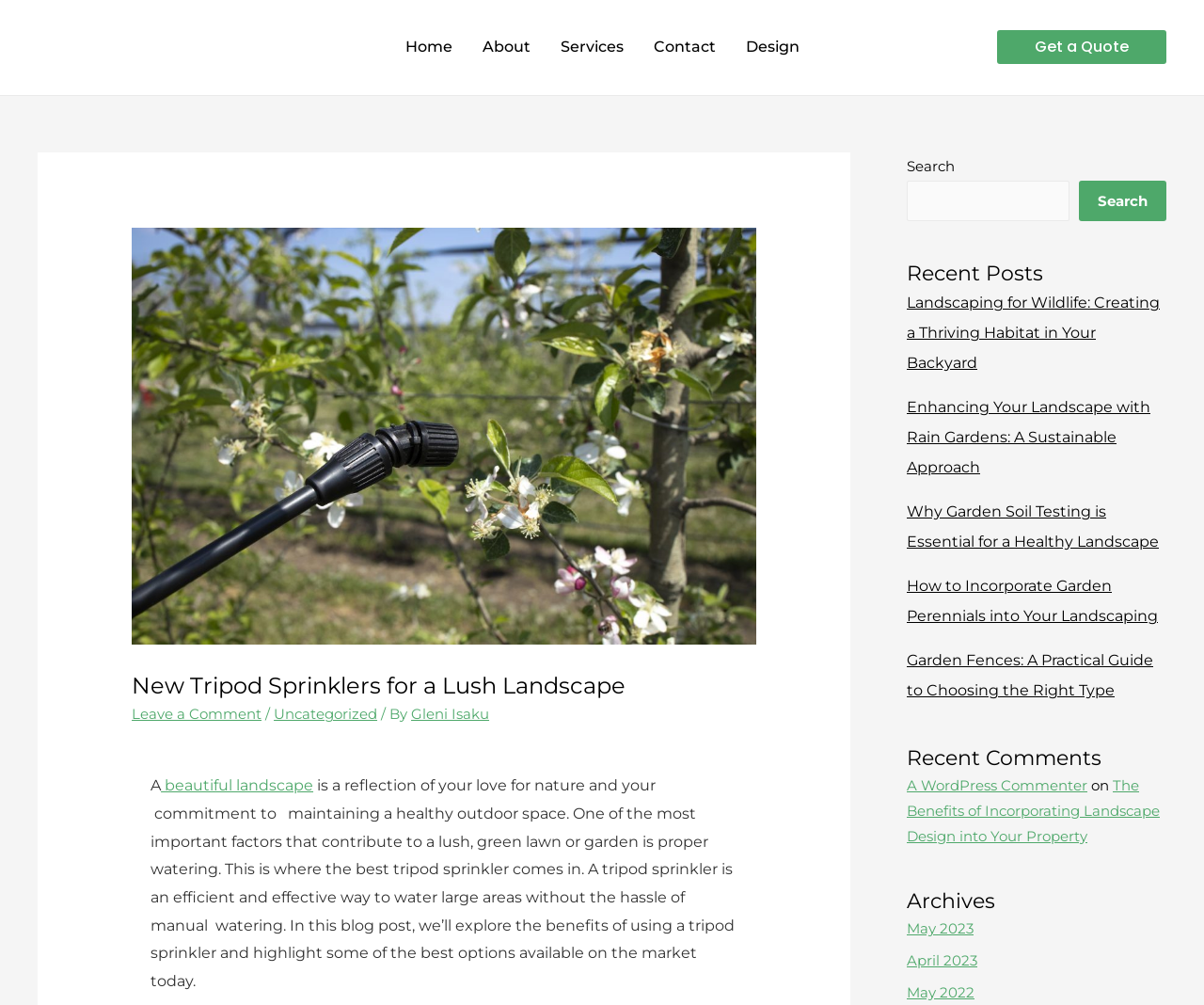What is the purpose of a tripod sprinkler?
Please give a well-detailed answer to the question.

I found the answer by reading the text in the main content area, which states that a tripod sprinkler is 'an efficient and effective way to water large areas without the hassle of manual watering'.